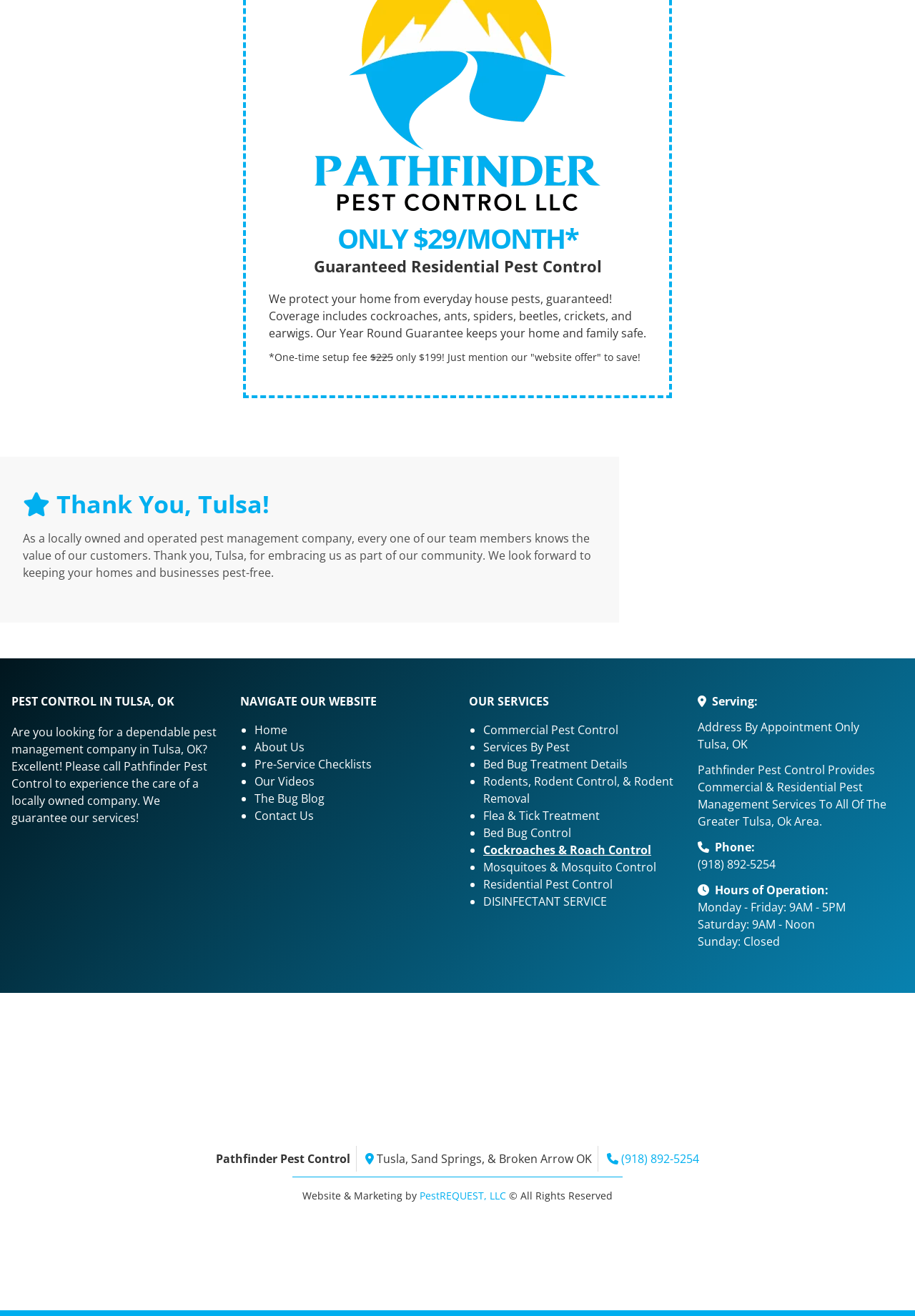What is the purpose of the company?
Answer the question with as much detail as possible.

The purpose of the company is to provide pest management services, including commercial and residential pest control, as mentioned in the 'OUR SERVICES' section of the webpage.